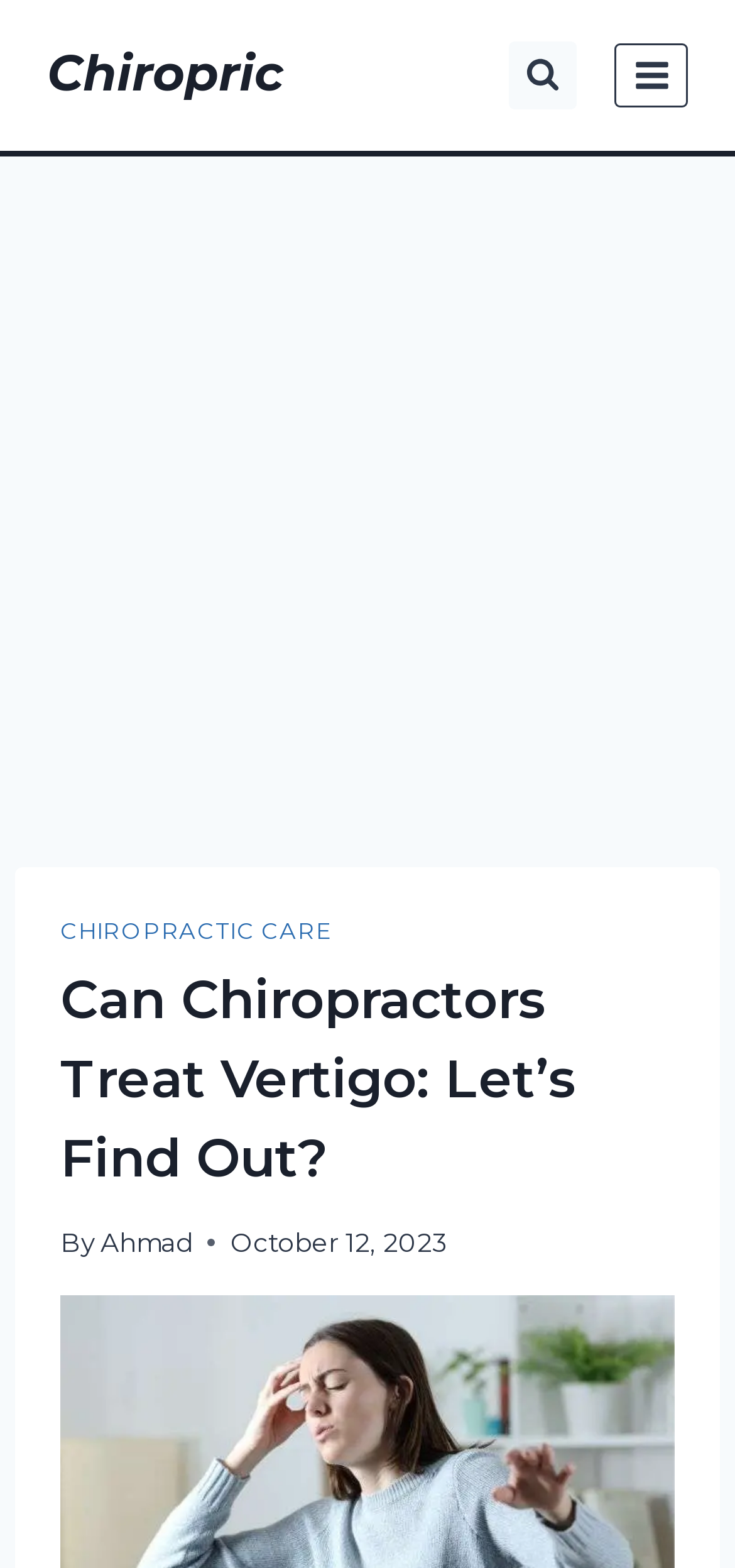Create a detailed summary of the webpage's content and design.

The webpage is about chiropractic care and its role in treating vertigo. At the top, there is a header with the title "Can Chiropractors Treat Vertigo: Let's Find Out?" which is also the main heading of the page. Below the title, there are three buttons aligned horizontally: a link to "Chiropric", a "View Search Form" button, and an "Open menu" button with a toggle menu icon.

On the left side of the page, there is a large advertisement iframe that takes up most of the vertical space. Within the iframe, there is a header with a link to "CHIROPRACTIC CARE" and another heading that repeats the main title of the page. Below these headings, there is a byline with the author's name, "Ahmad", and a timestamp indicating the publication date, "October 12, 2023".

The overall structure of the page is divided into two main sections: the top section with the title and buttons, and the left section with the advertisement iframe. The content of the page appears to be focused on the topic of chiropractic care and vertigo, with the main title and headings emphasizing this theme.